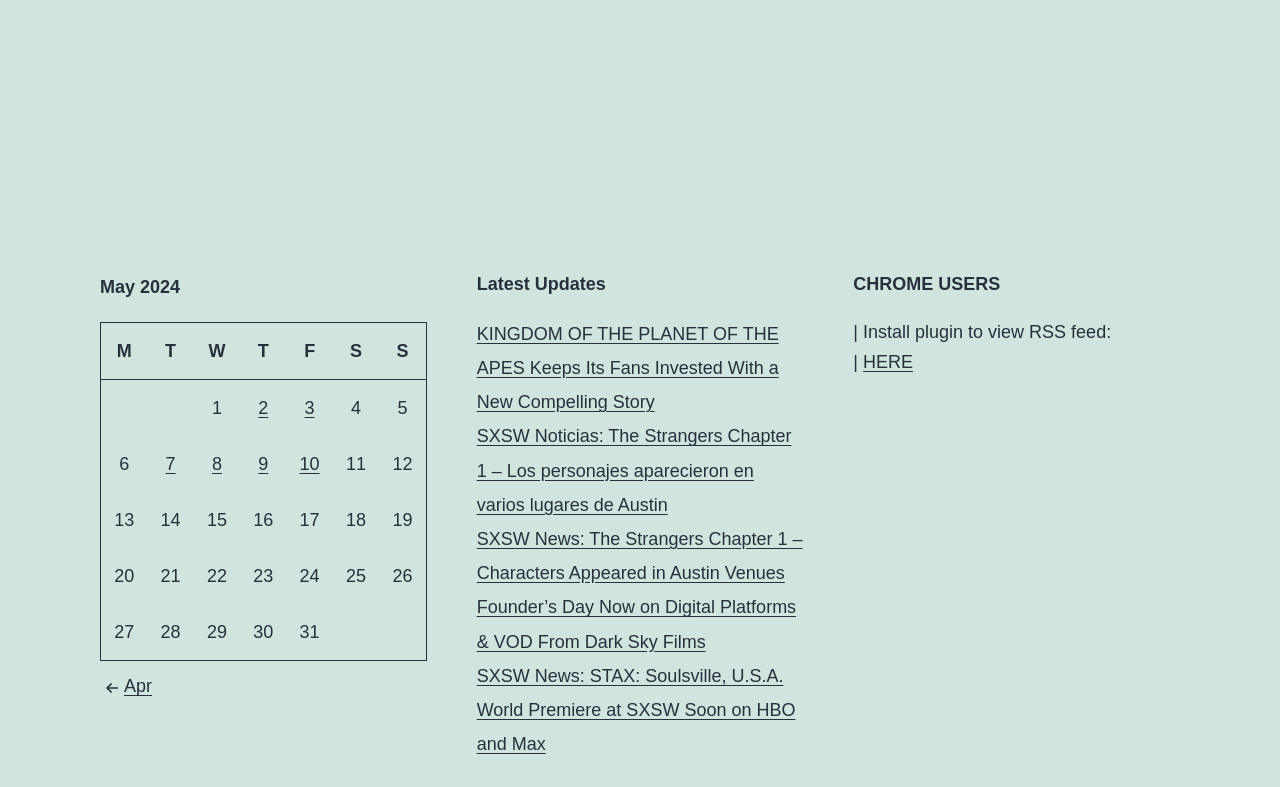What is the month displayed in the table?
Kindly offer a comprehensive and detailed response to the question.

The table has a caption 'May 2024' which indicates the month displayed in the table.